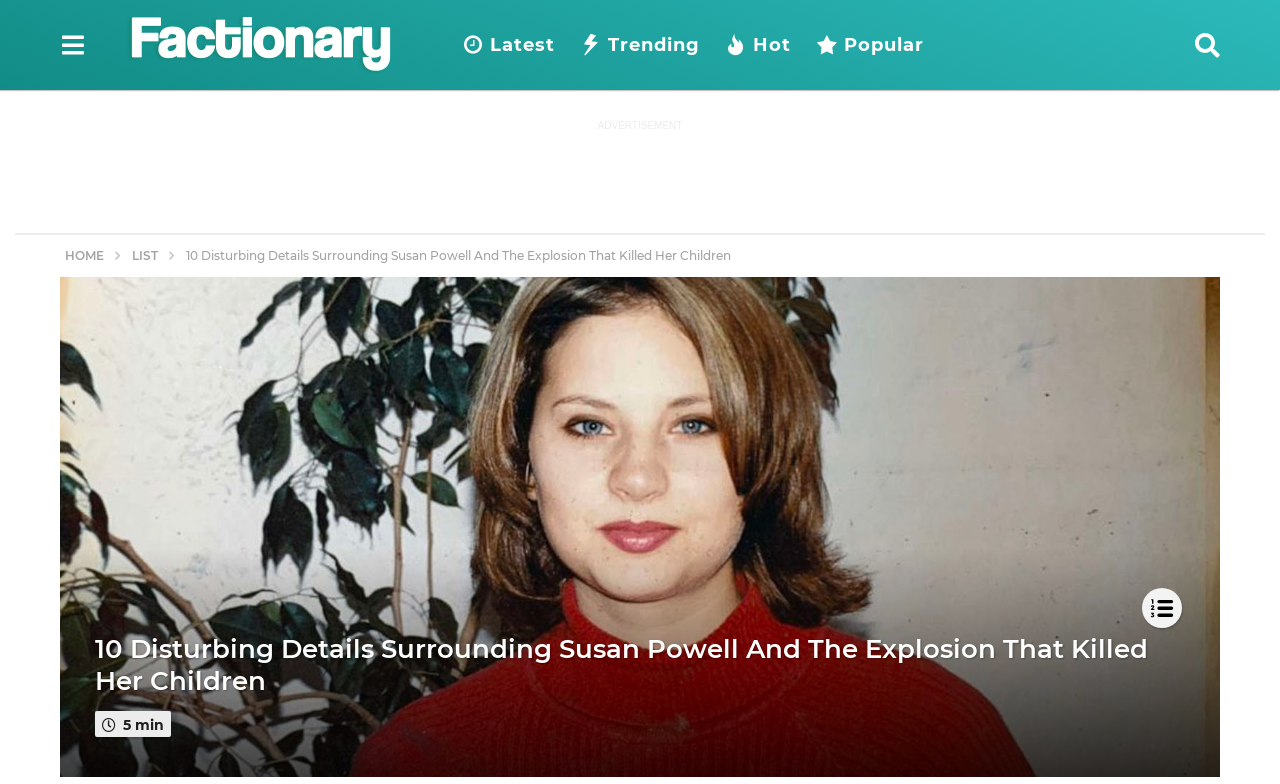What is the estimated reading time of the article?
Using the image as a reference, answer with just one word or a short phrase.

5 min